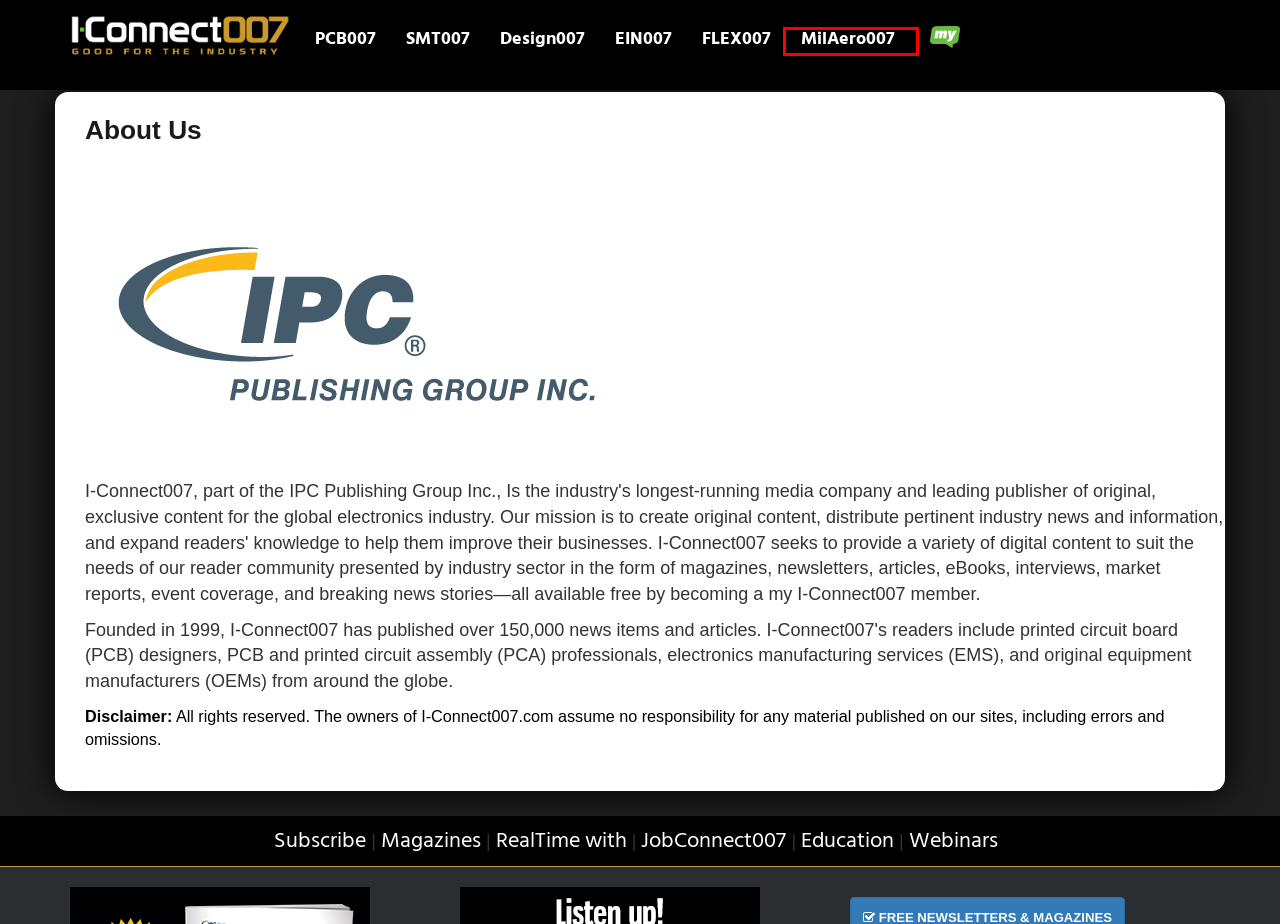Given a webpage screenshot with a red bounding box around a UI element, choose the webpage description that best matches the new webpage after clicking the element within the bounding box. Here are the candidates:
A. Design007 :: I-Connect007
B. EIN007 :: I-Connect007
C. SMT007 :: I-Connect007
D. Login :: I-Connect007
E. Flex007 :: I-Connect007
F. MilAero007 :: I-Connect007
G. RealTime with...
H. PCB007 :: I-Connect007

F